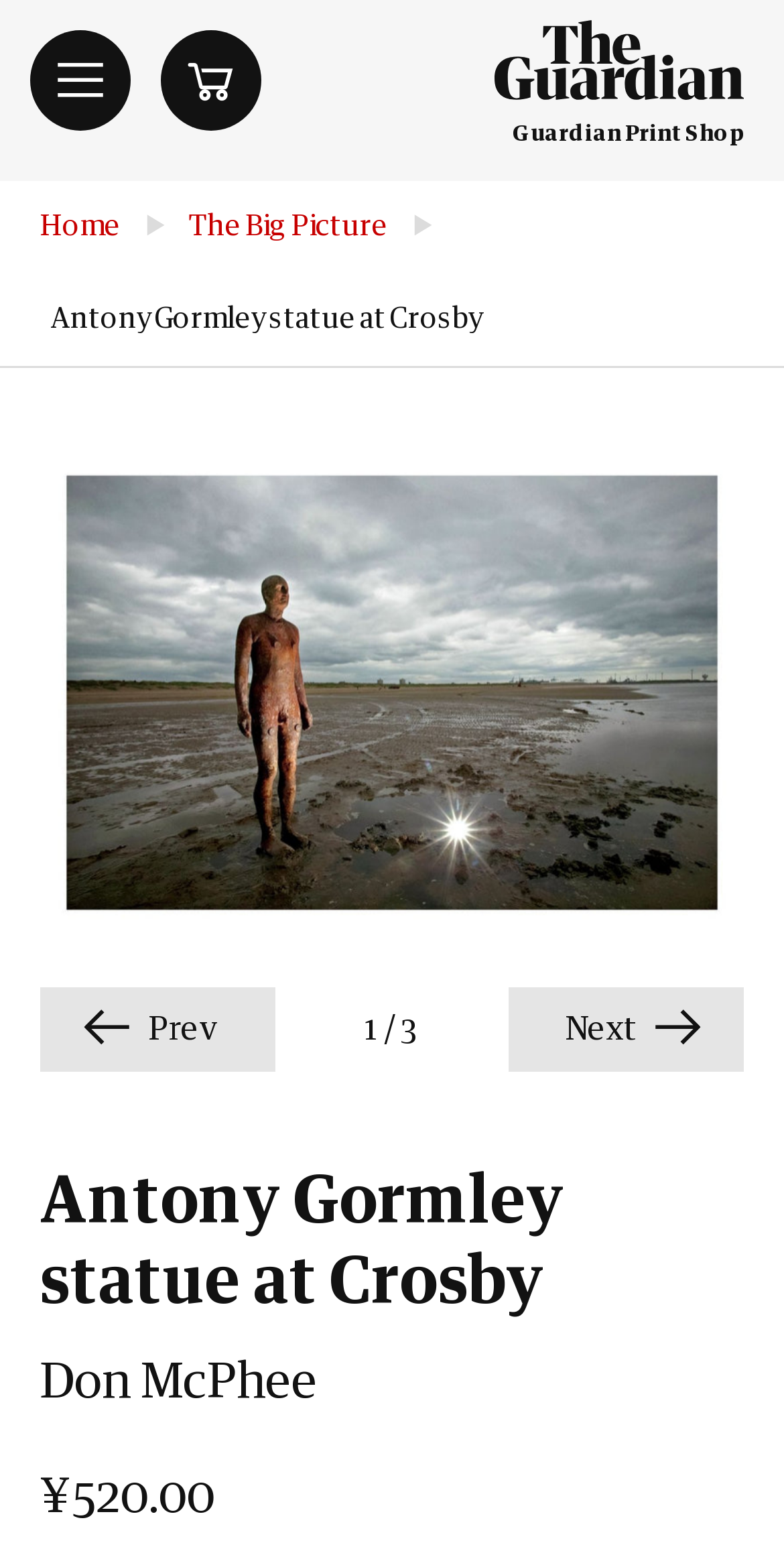Please respond in a single word or phrase: 
What is the price of the product?

¥520.00